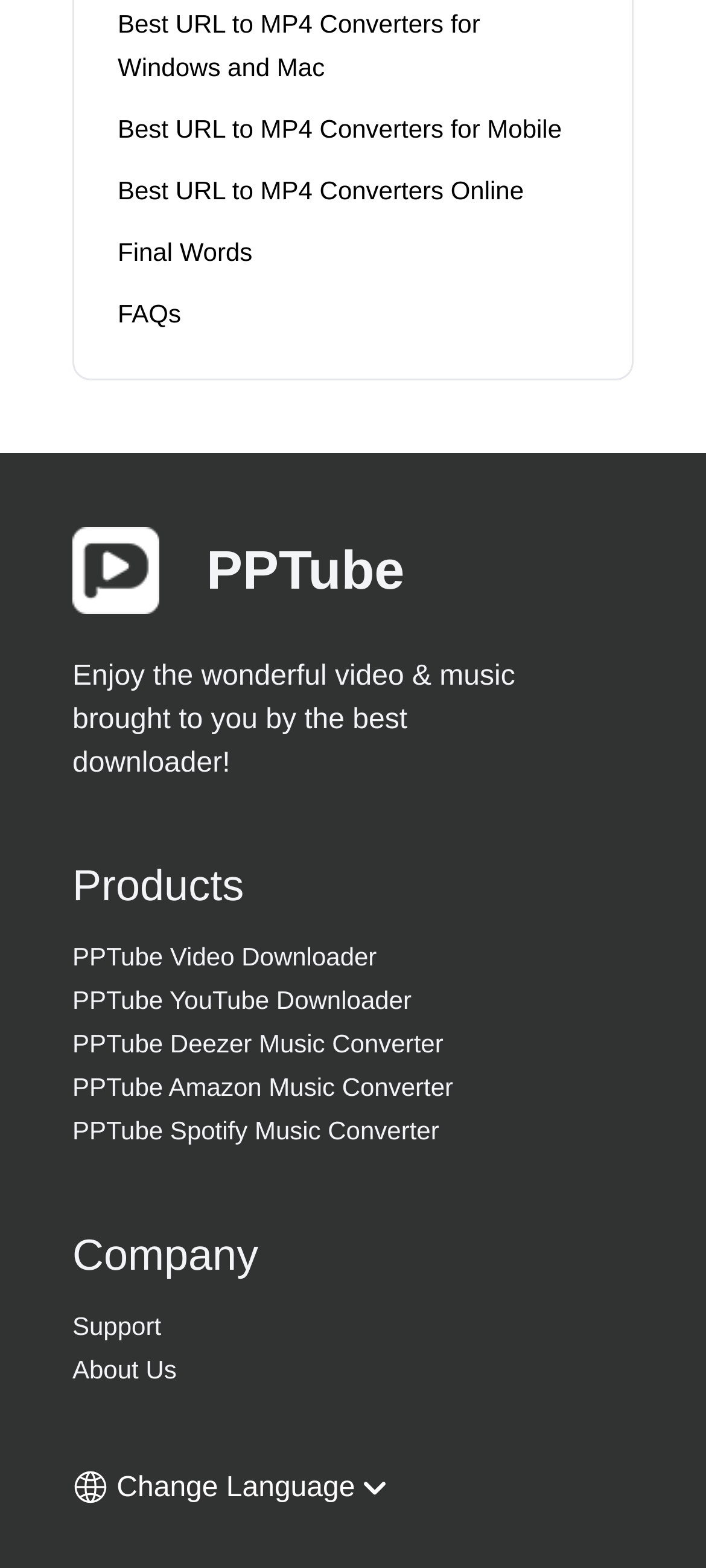What is the function of the button at the bottom-right corner?
Refer to the image and provide a one-word or short phrase answer.

Change Language